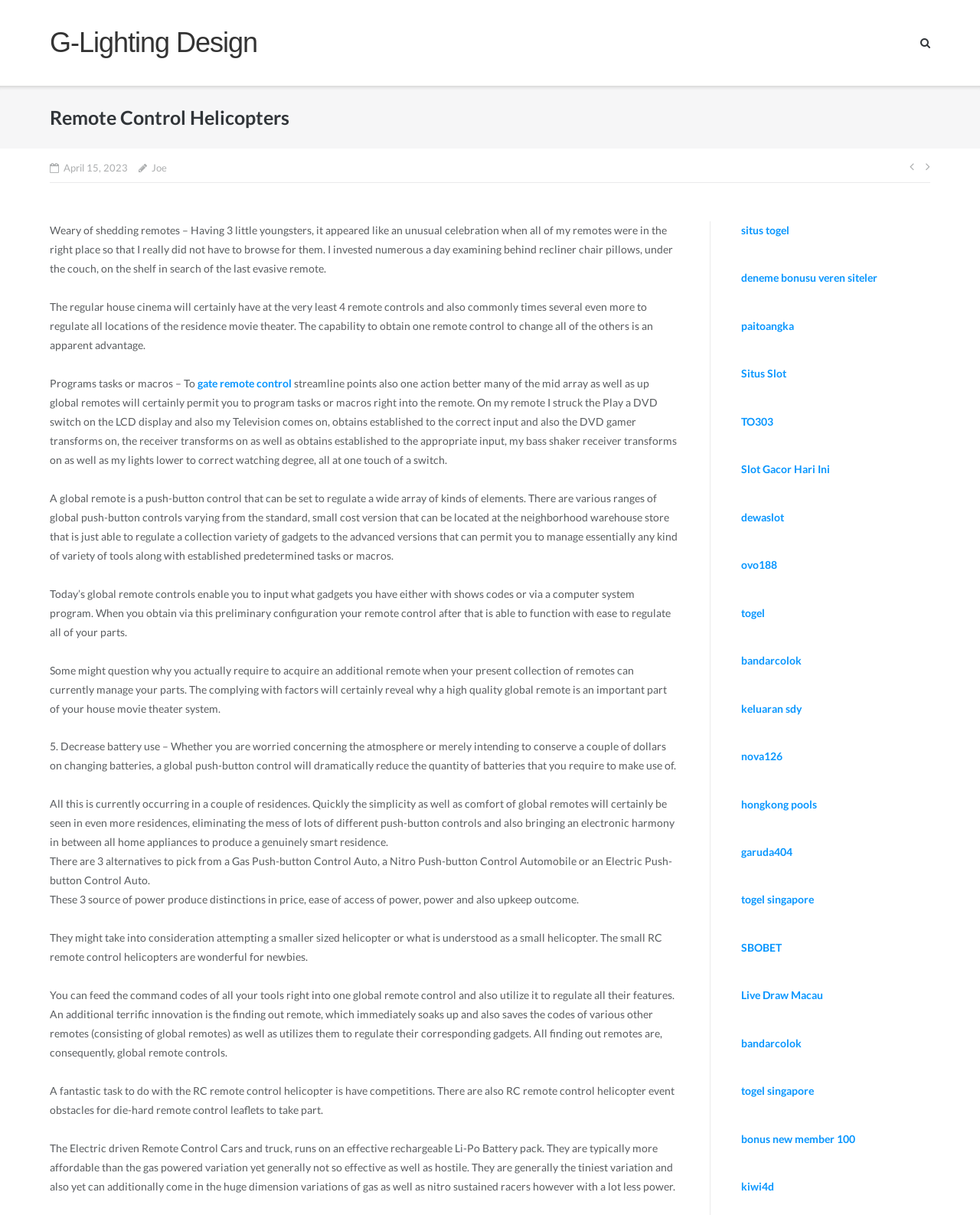Respond with a single word or phrase to the following question:
What is the purpose of the learning remote?

To absorb and save codes of other remotes